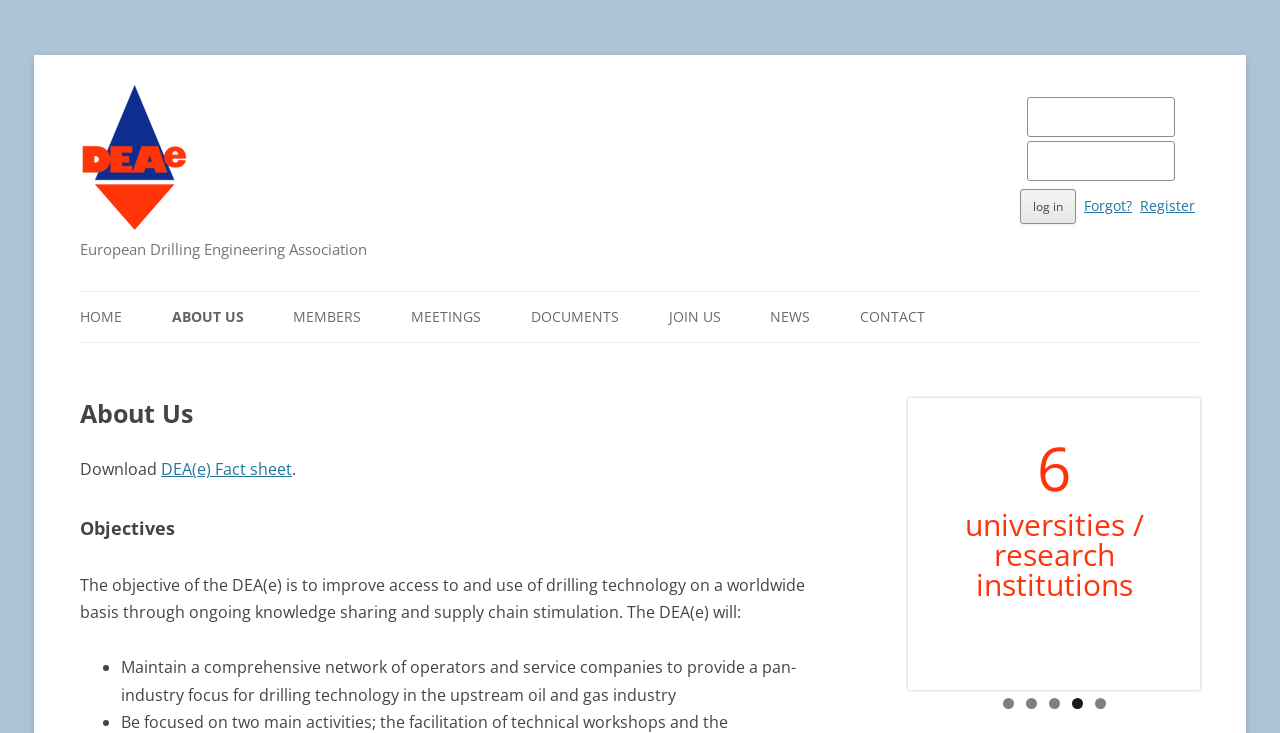Summarize the webpage comprehensively, mentioning all visible components.

The webpage is about the European Drilling Engineering Association (DEAe) and has a login and registration section at the top right corner. Below this section, there is a horizontal navigation menu with links to different pages, including "HOME", "ABOUT US", "MEMBERS", "MEETINGS", "DOCUMENTS", "JOIN US", "NEWS", and "CONTACT".

On the left side of the page, there is a vertical section with a heading "About Us" and a subheading "Objectives". This section describes the objectives of the DEAe, which include maintaining a comprehensive network of operators and service companies to provide a pan-industry focus for drilling technology in the upstream oil and gas industry.

Below this section, there is a slideshow with five slides, each containing a static text and a link to a slide control. The slideshow is located on the right side of the page and takes up about a quarter of the page's width.

At the top left corner of the page, there is a logo of the DEAe, which is an image with a link to the DEAe homepage. Above the navigation menu, there is a heading "DEAe" and a subheading "European Drilling Engineering Association".

The page also has a "Skip to content" link at the top center, which allows users to bypass the navigation menu and go directly to the main content of the page.